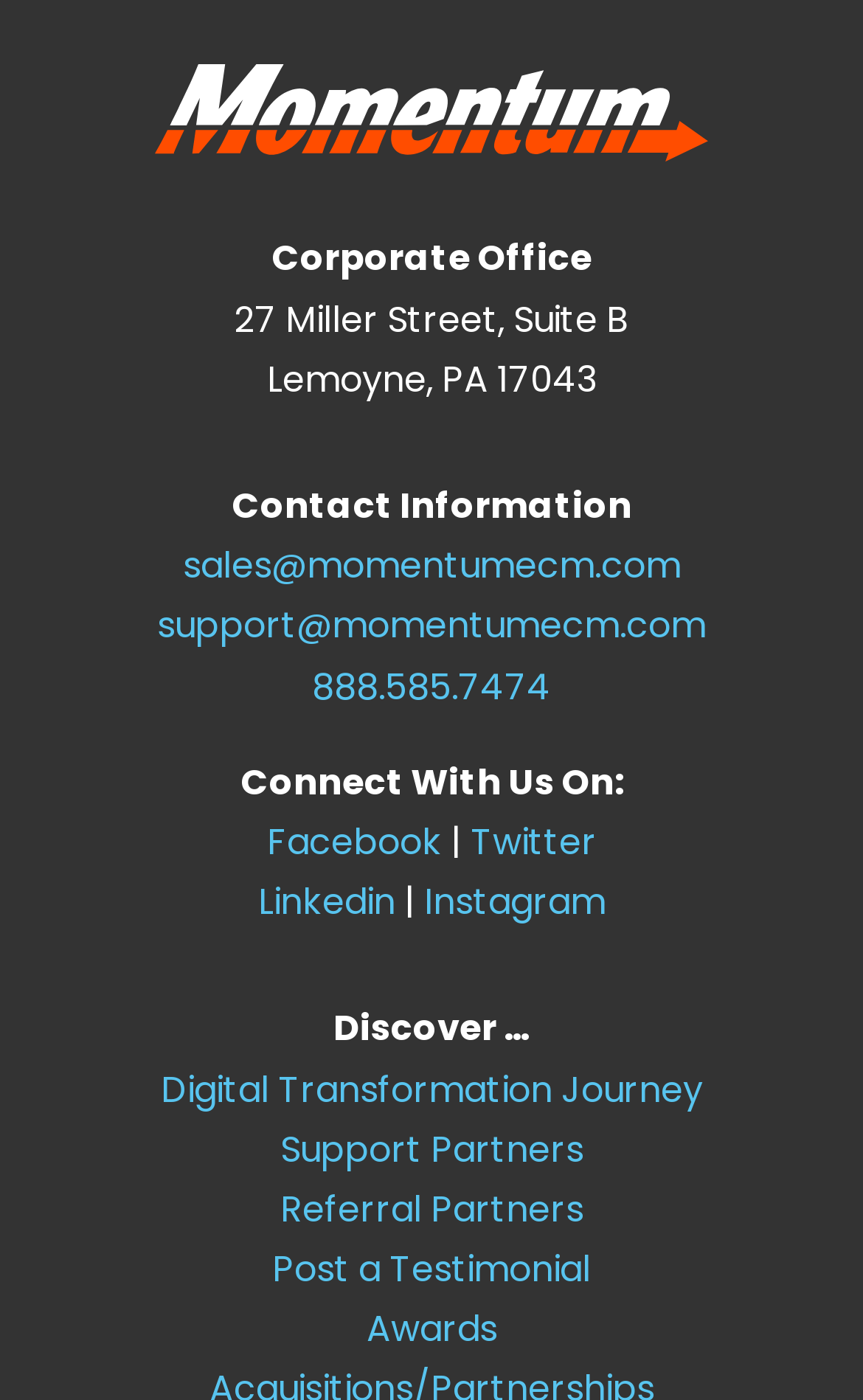What is the purpose of the 'Post a Testimonial' link?
Please answer using one word or phrase, based on the screenshot.

To share a testimonial